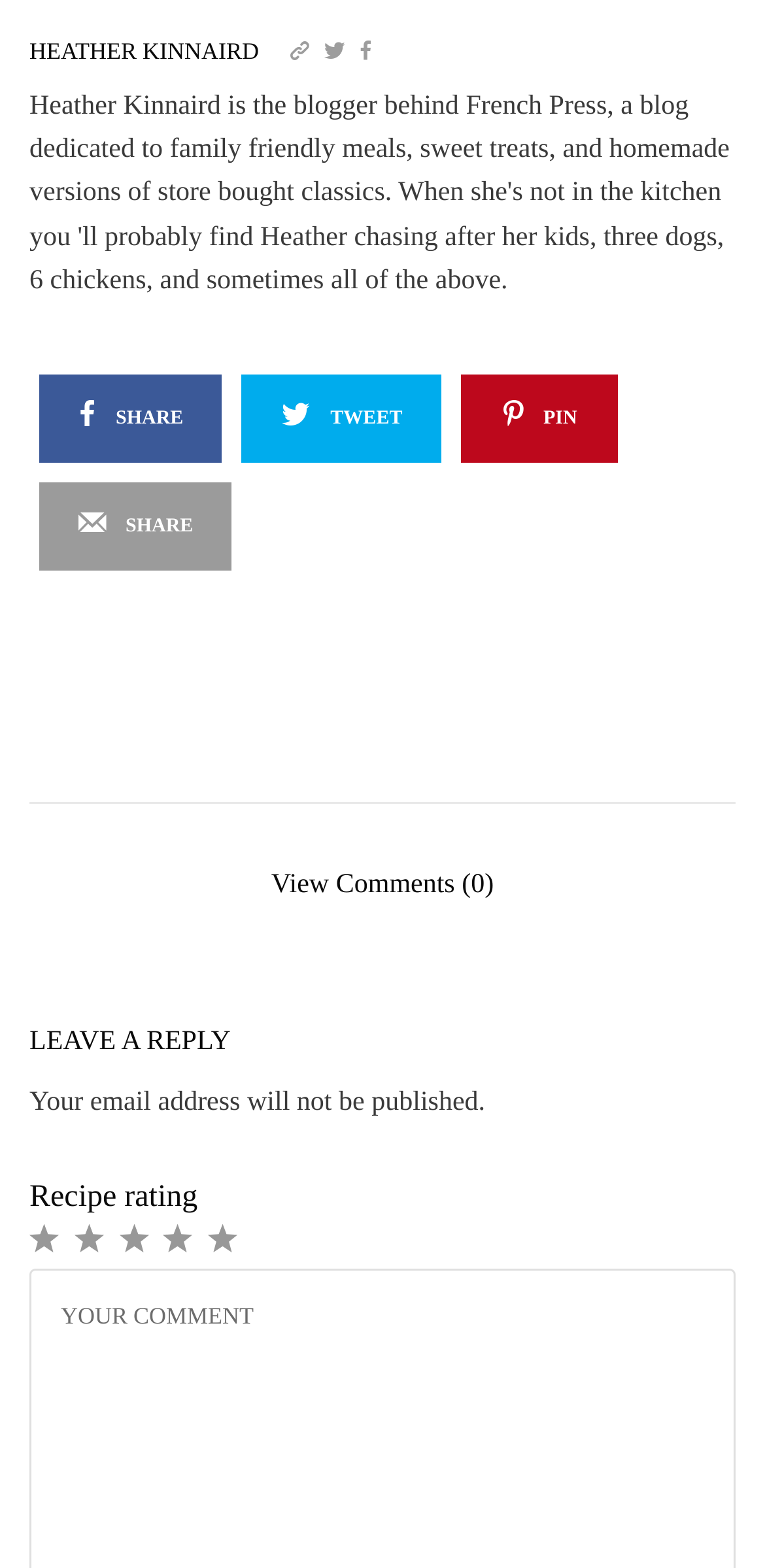What is the purpose of the social media links?
Please look at the screenshot and answer using one word or phrase.

To share the recipe